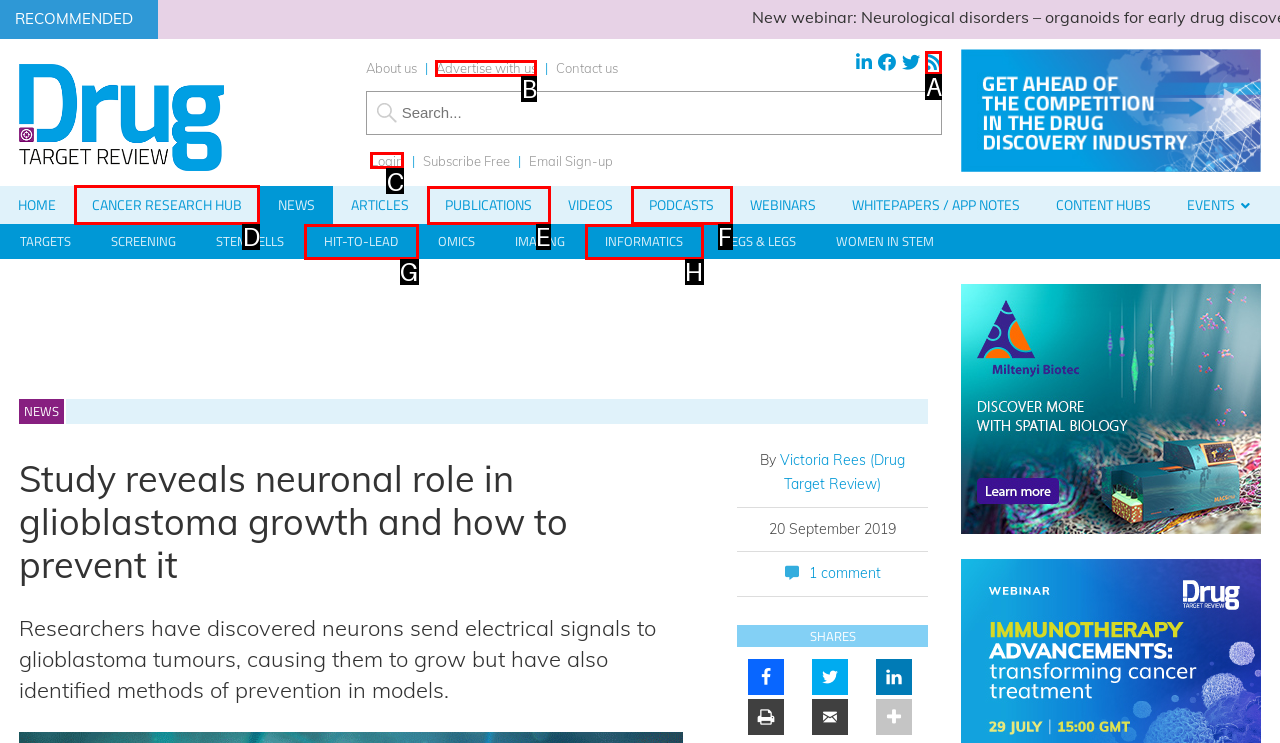Identify the correct letter of the UI element to click for this task: Visit the Cancer Research Hub
Respond with the letter from the listed options.

D